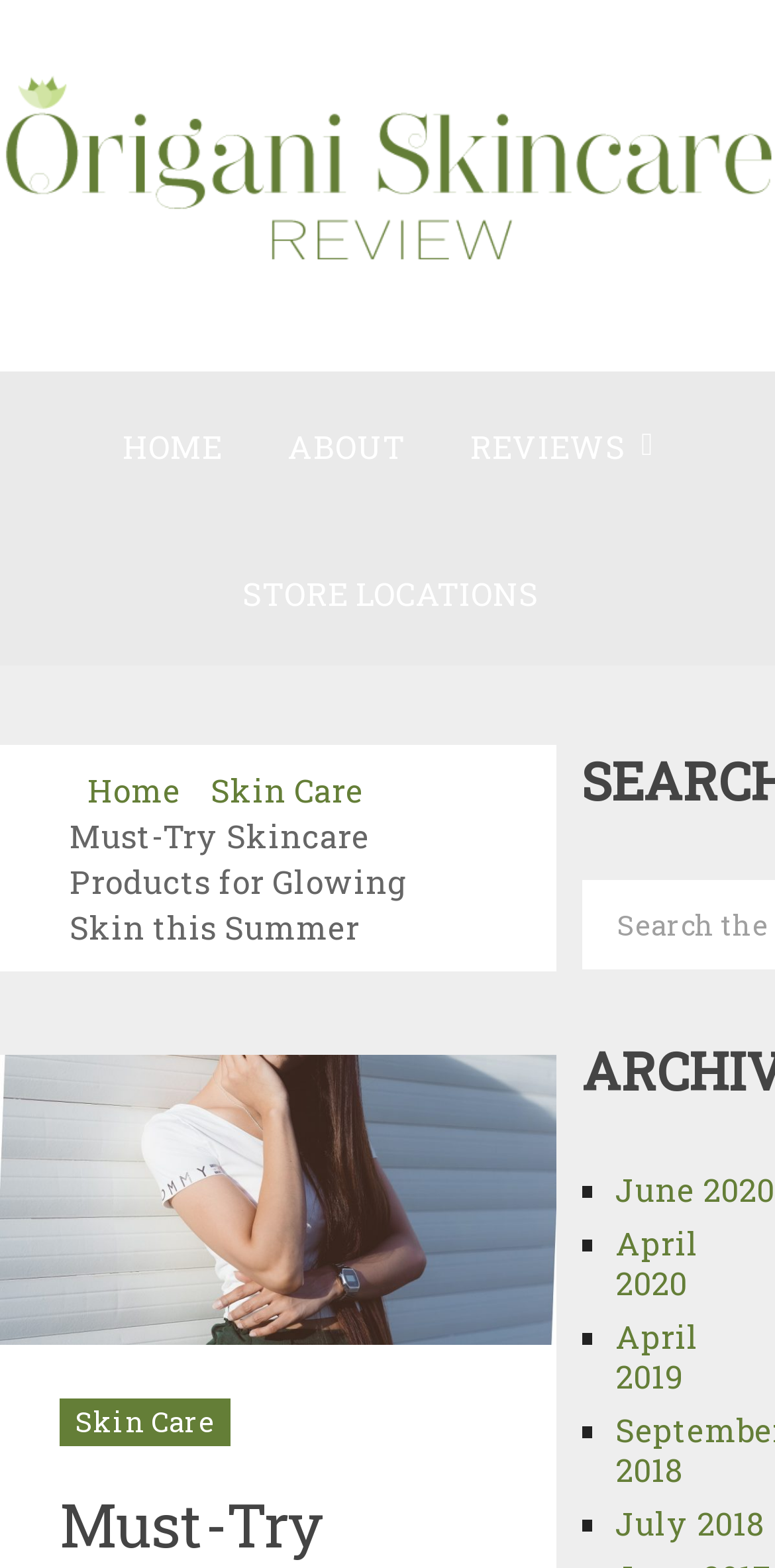Can you find the bounding box coordinates of the area I should click to execute the following instruction: "Search the site"?

[0.75, 0.561, 1.0, 0.618]